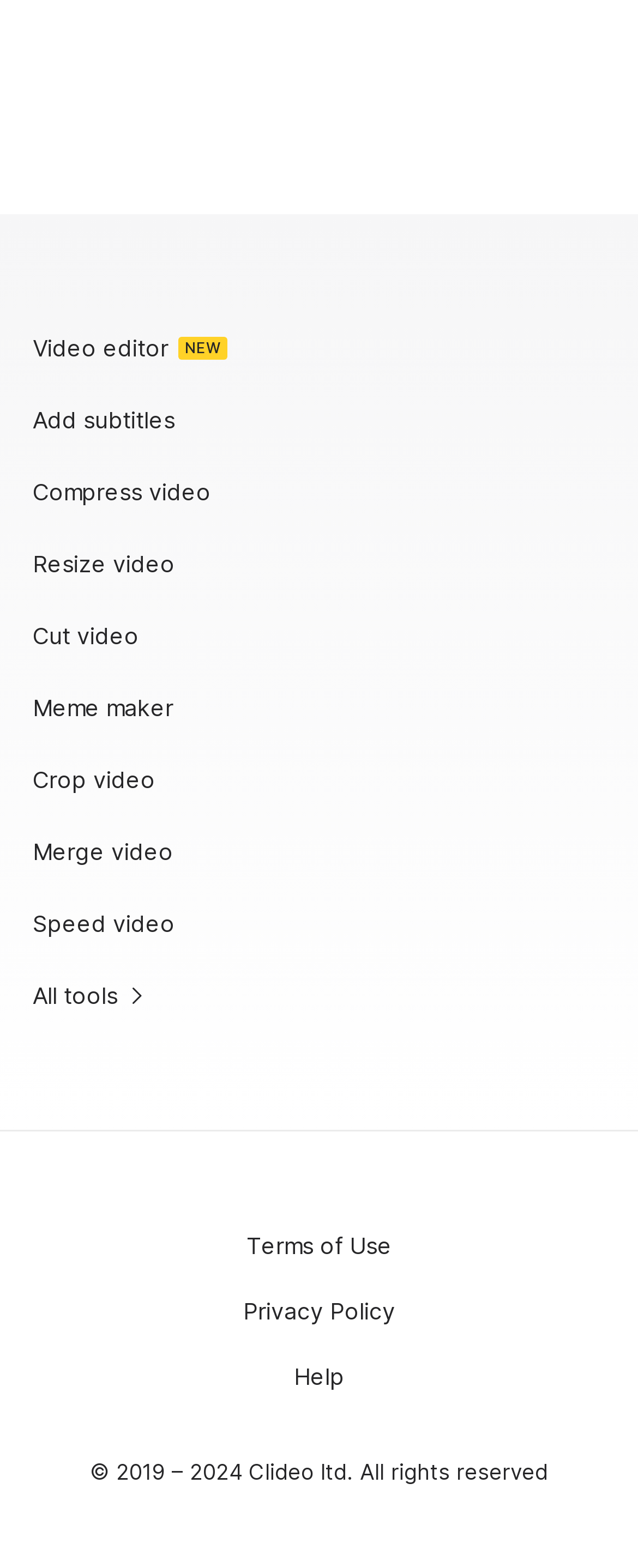Pinpoint the bounding box coordinates of the clickable element needed to complete the instruction: "View all tools". The coordinates should be provided as four float numbers between 0 and 1: [left, top, right, bottom].

[0.0, 0.612, 1.0, 0.658]